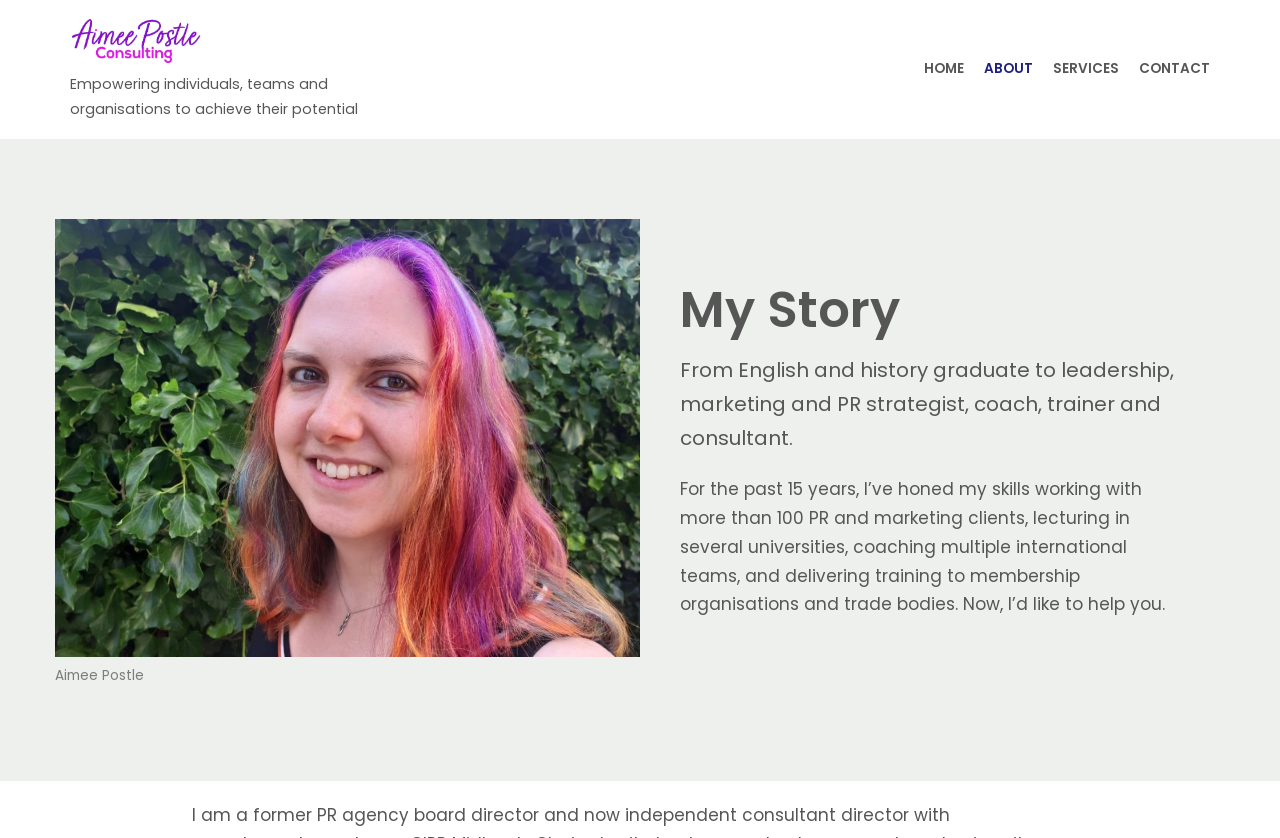Please examine the image and answer the question with a detailed explanation:
How many years of experience does Aimee Postle have?

According to the webpage, Aimee Postle has honed her skills for the past 15 years, working with more than 100 PR and marketing clients, lecturing in several universities, coaching multiple international teams, and delivering training to membership organisations and trade bodies.